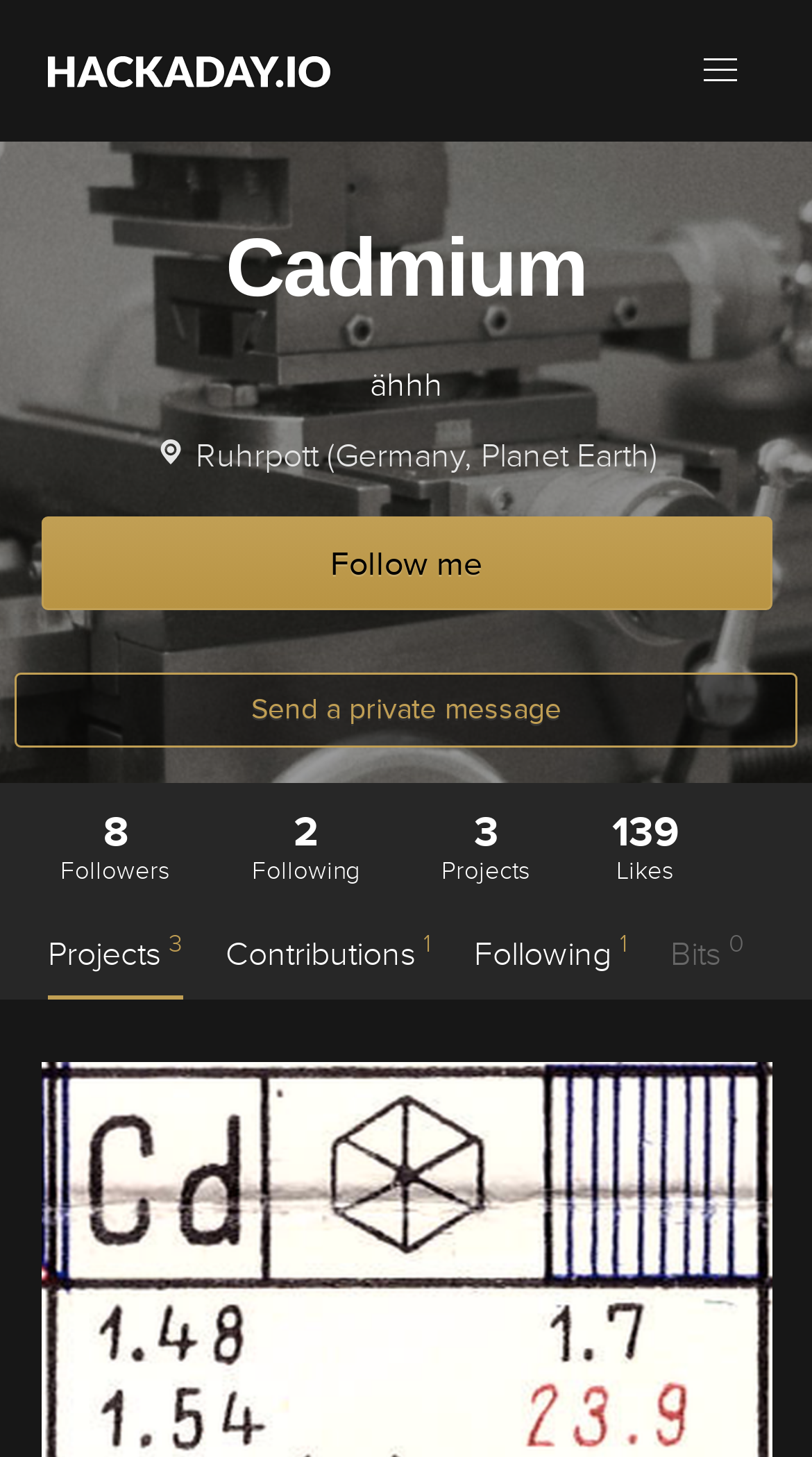Observe the image and answer the following question in detail: What is the number of projects the user has?

The number of projects can be found in the link element, which is '3 Projects'. This element is located in the section that displays the user's statistics.